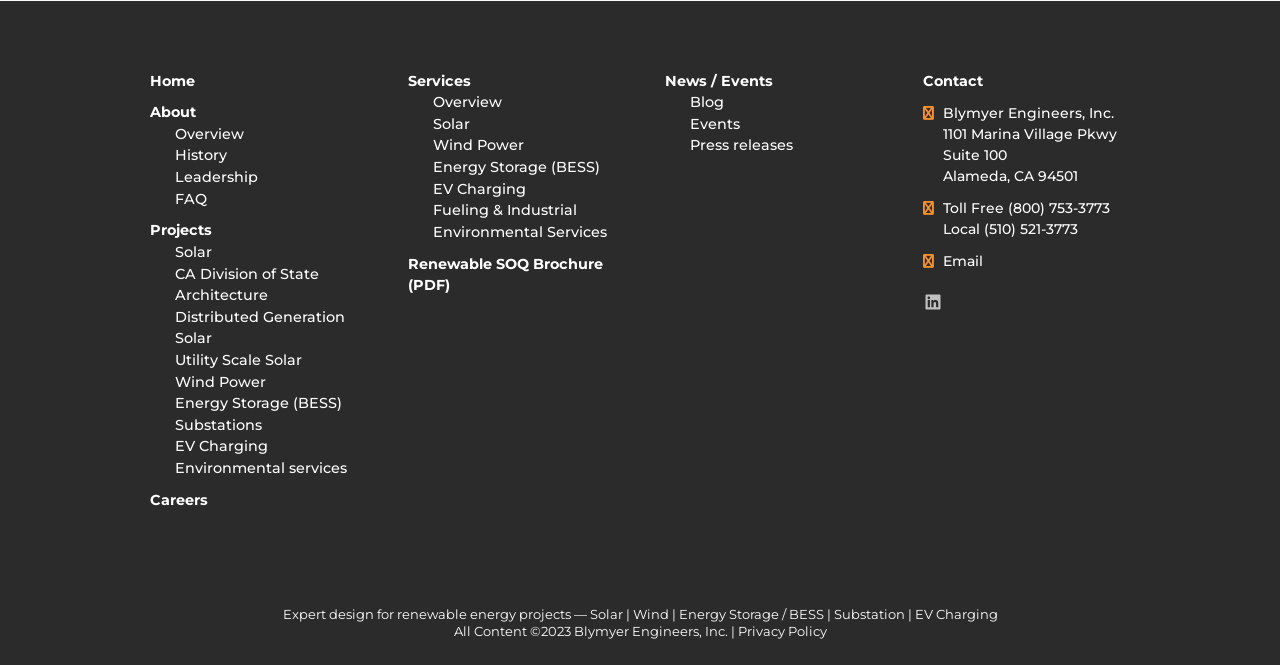Please locate the bounding box coordinates for the element that should be clicked to achieve the following instruction: "Check the company's news and events". Ensure the coordinates are given as four float numbers between 0 and 1, i.e., [left, top, right, bottom].

[0.52, 0.108, 0.604, 0.135]